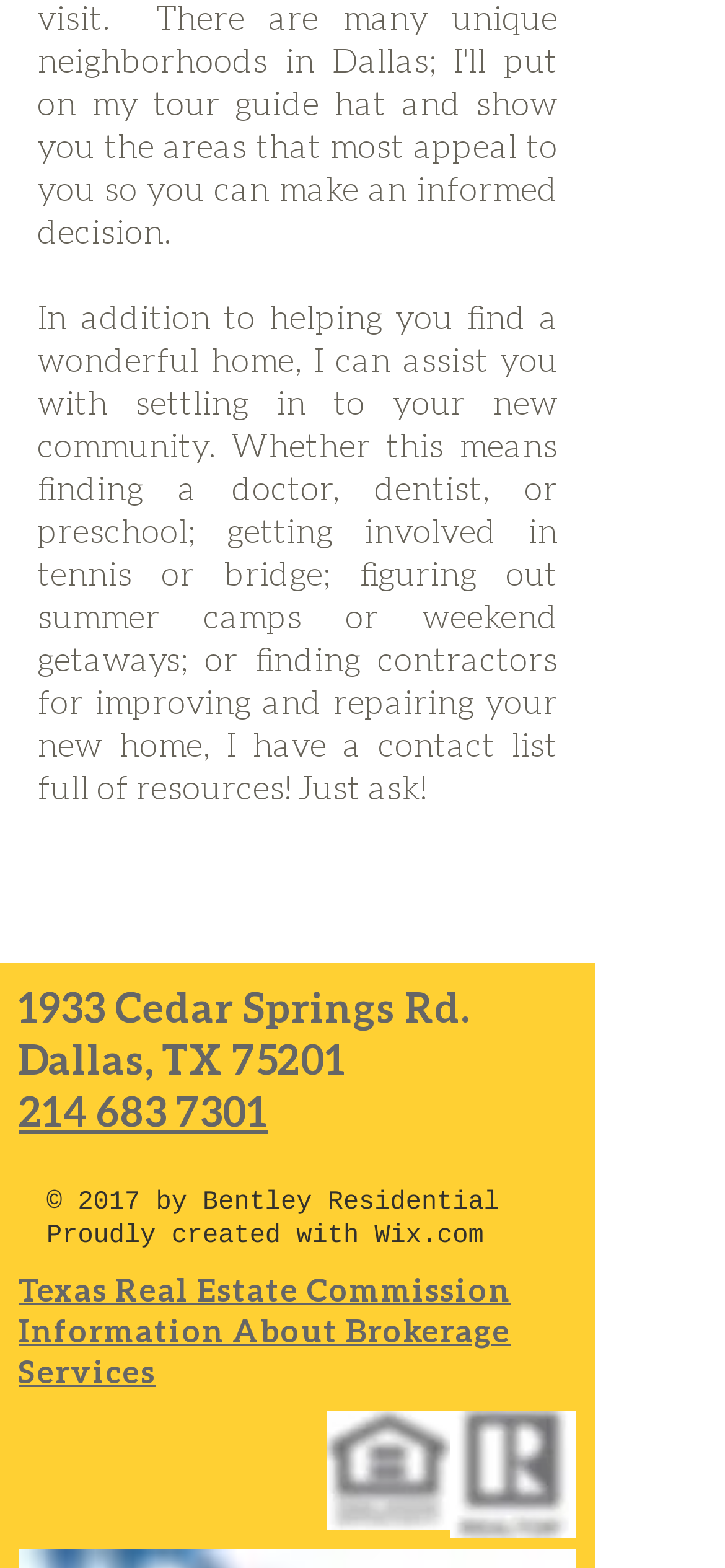Respond with a single word or phrase:
What is the address of the real estate agent?

1933 Cedar Springs Rd.